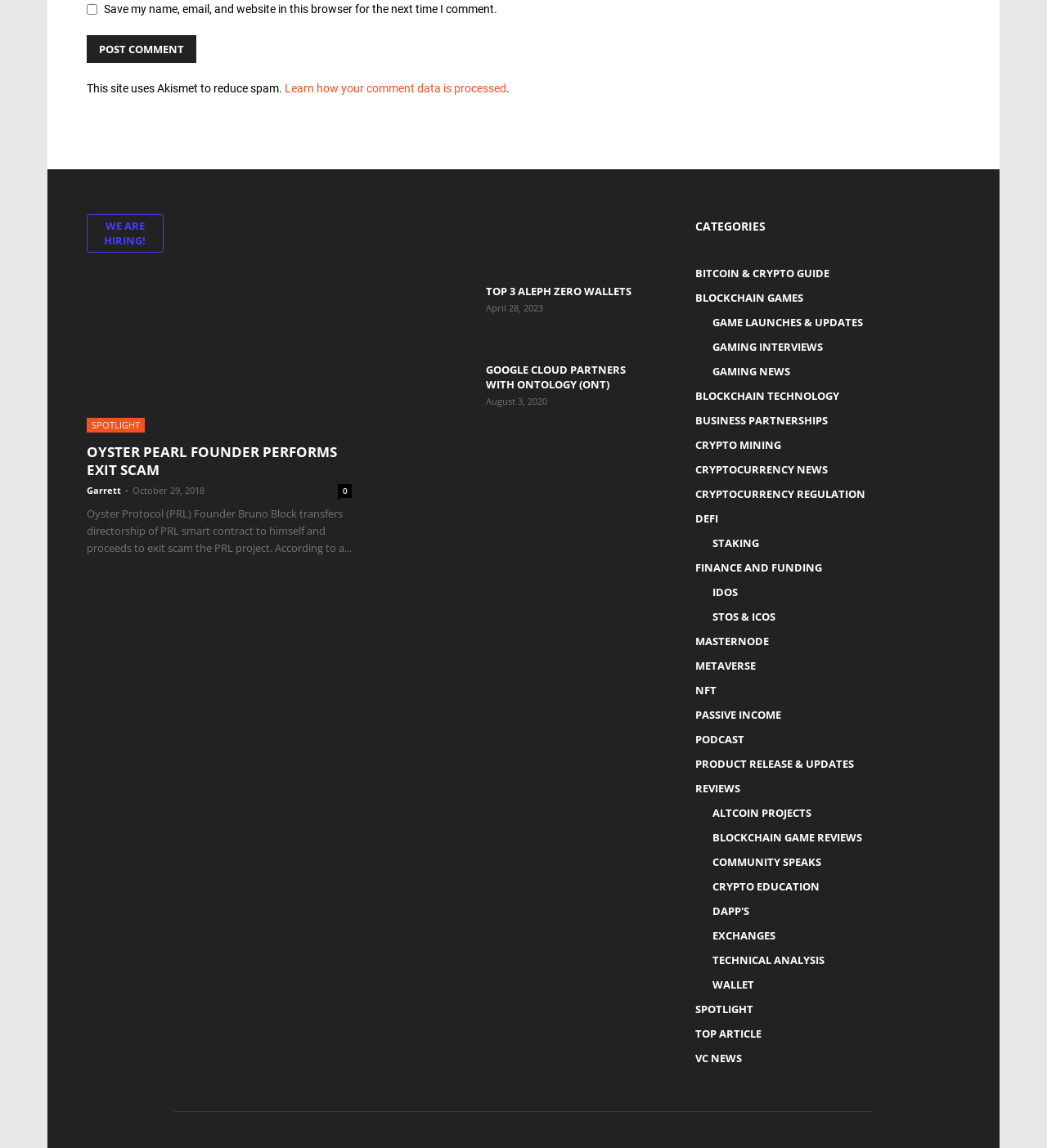Identify the bounding box for the described UI element: "Game Launches & Updates".

[0.68, 0.274, 0.824, 0.287]